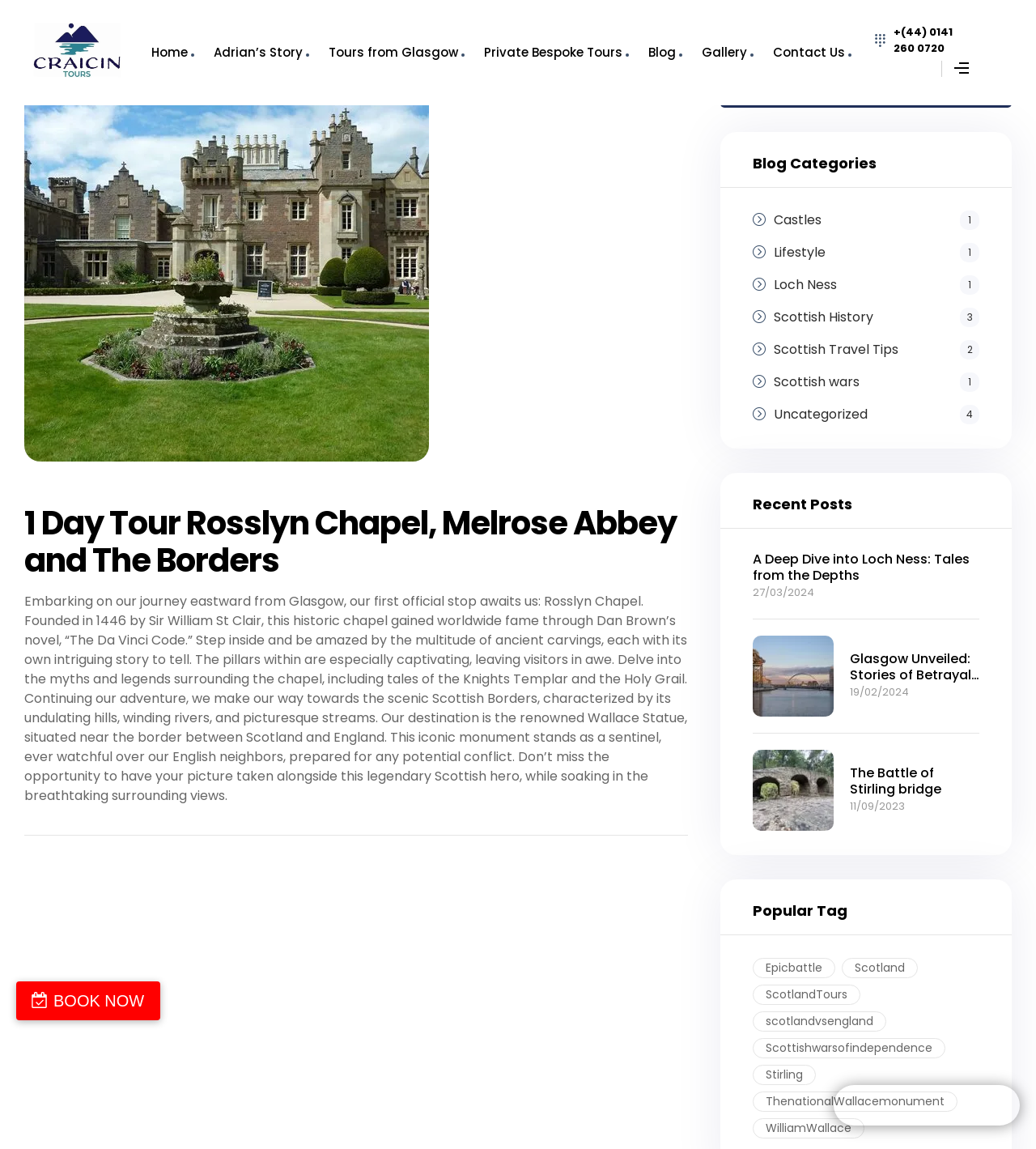Determine the bounding box coordinates for the clickable element required to fulfill the instruction: "Book a tour now". Provide the coordinates as four float numbers between 0 and 1, i.e., [left, top, right, bottom].

[0.016, 0.854, 0.155, 0.888]